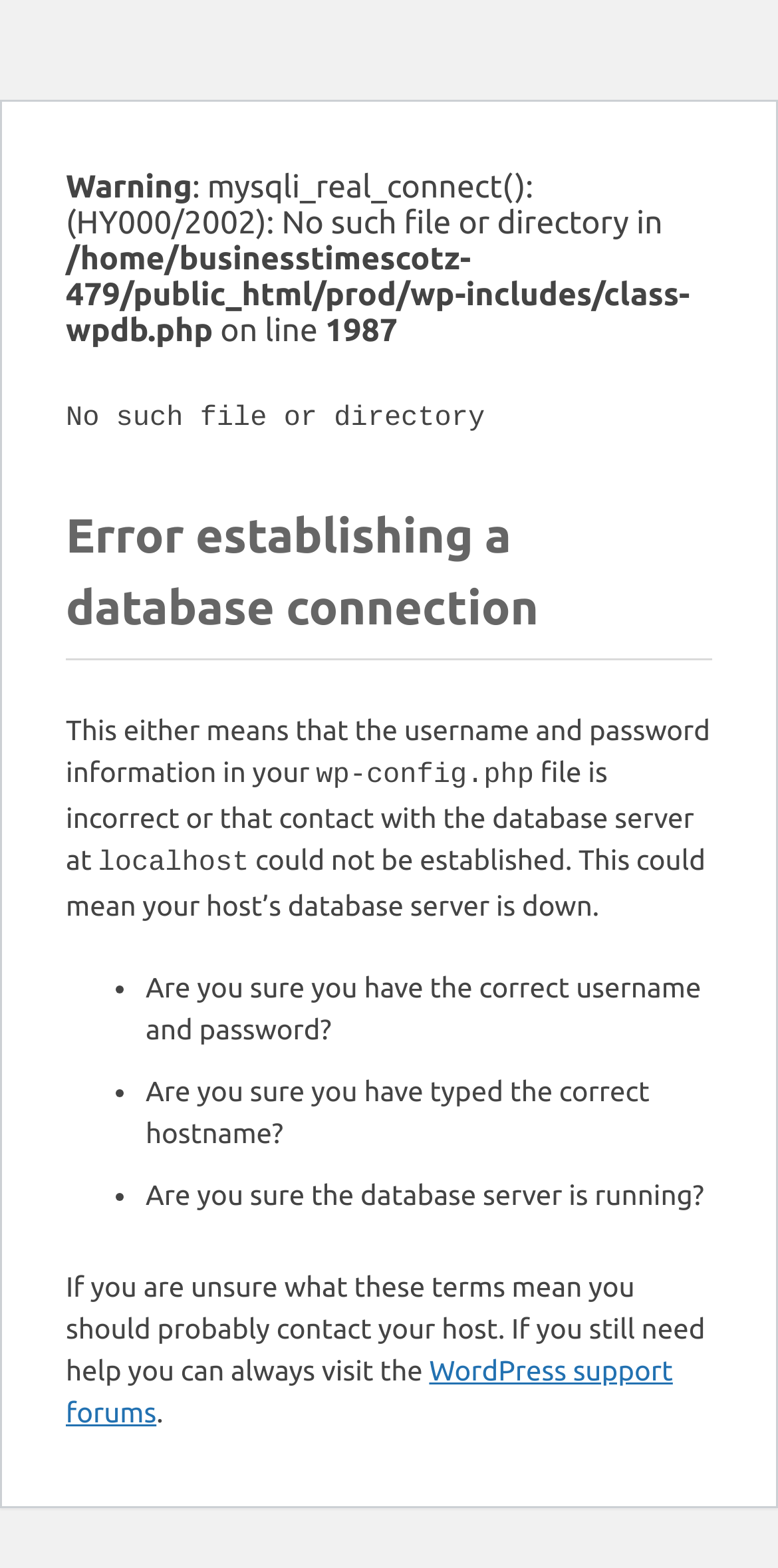What could be the reason for the error?
Refer to the screenshot and deliver a thorough answer to the question presented.

The webpage suggests that the error could be due to incorrect username and password information in the wp-config.php file, or that the contact with the database server at localhost could not be established.